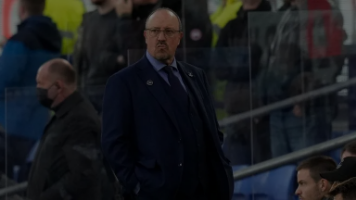What is Rafael Benitez's new role?
Identify the answer in the screenshot and reply with a single word or phrase.

Manager of Celta Vigo